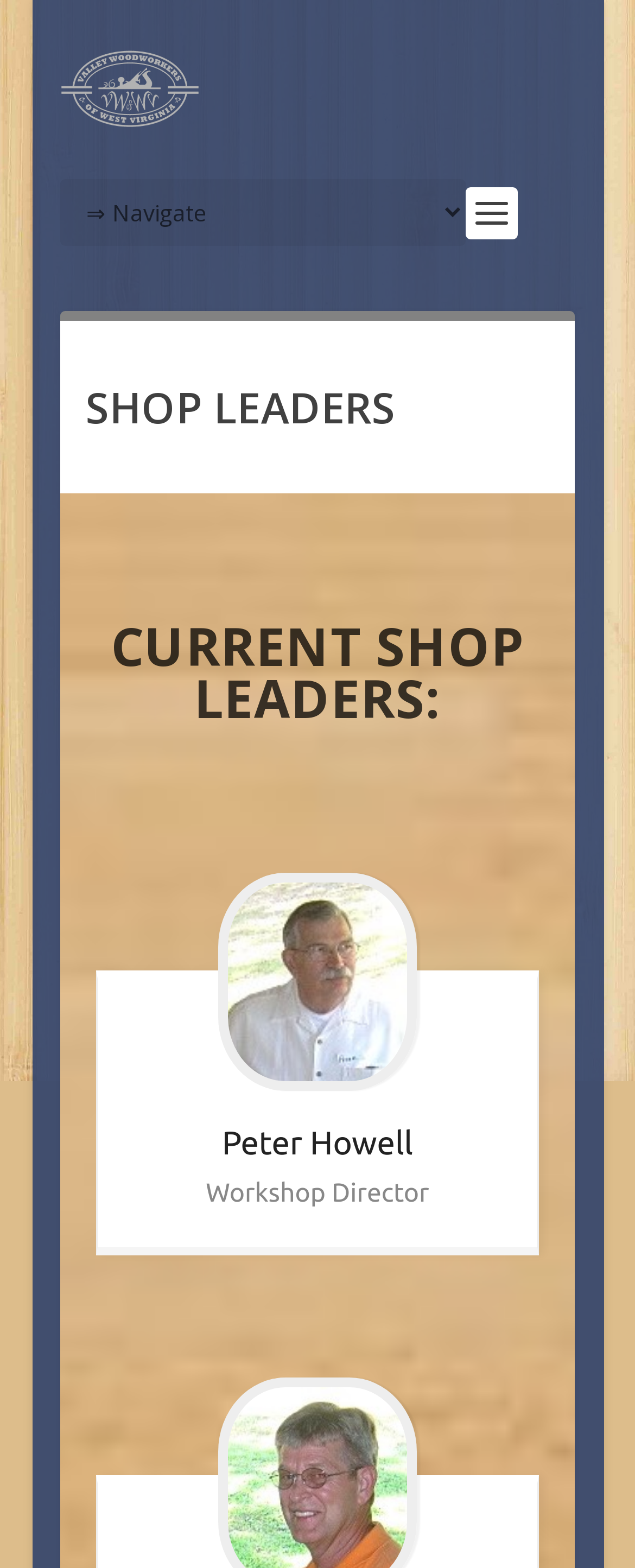What is the name of the workshop director? Using the information from the screenshot, answer with a single word or phrase.

Peter Howell